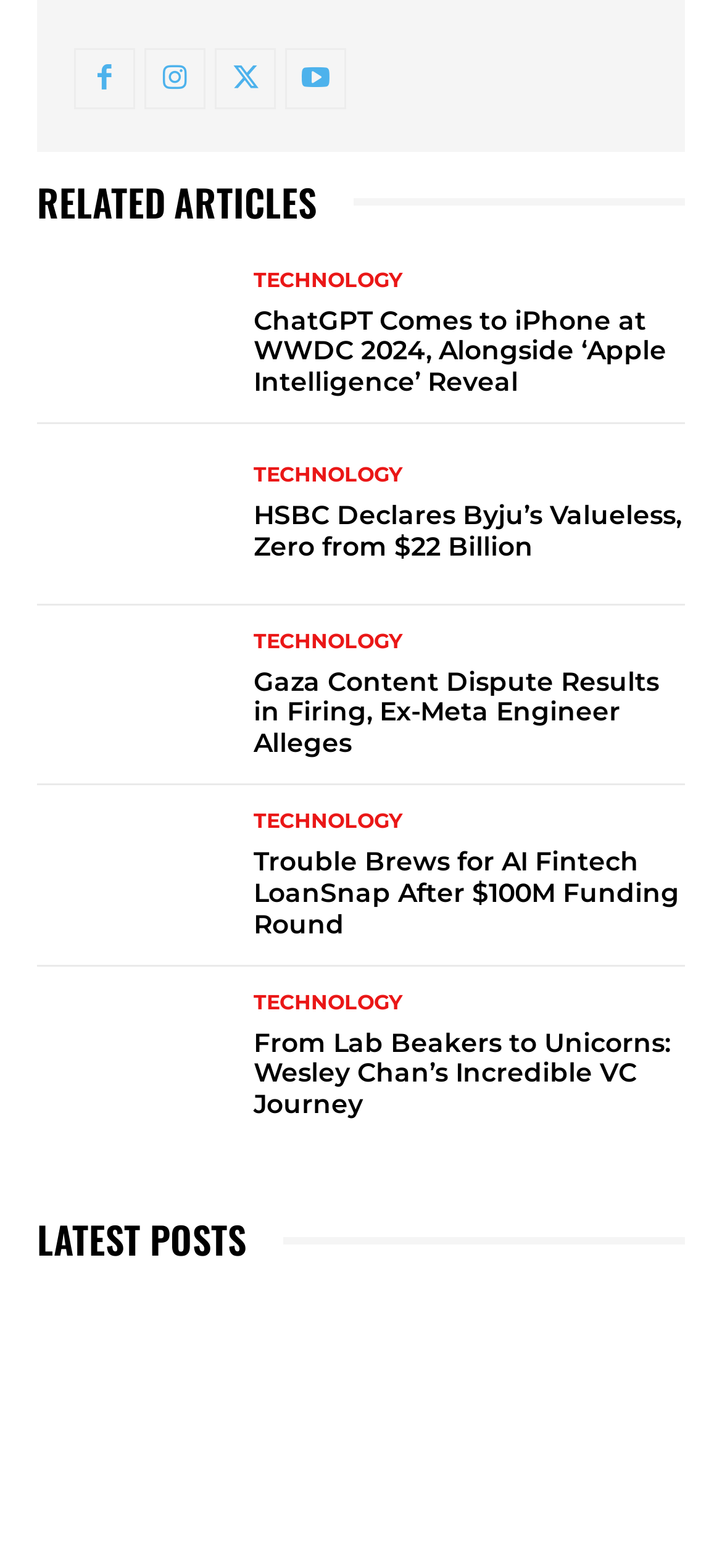Identify the bounding box coordinates for the region to click in order to carry out this instruction: "Click on the TECHNOLOGY link". Provide the coordinates using four float numbers between 0 and 1, formatted as [left, top, right, bottom].

[0.351, 0.172, 0.556, 0.185]